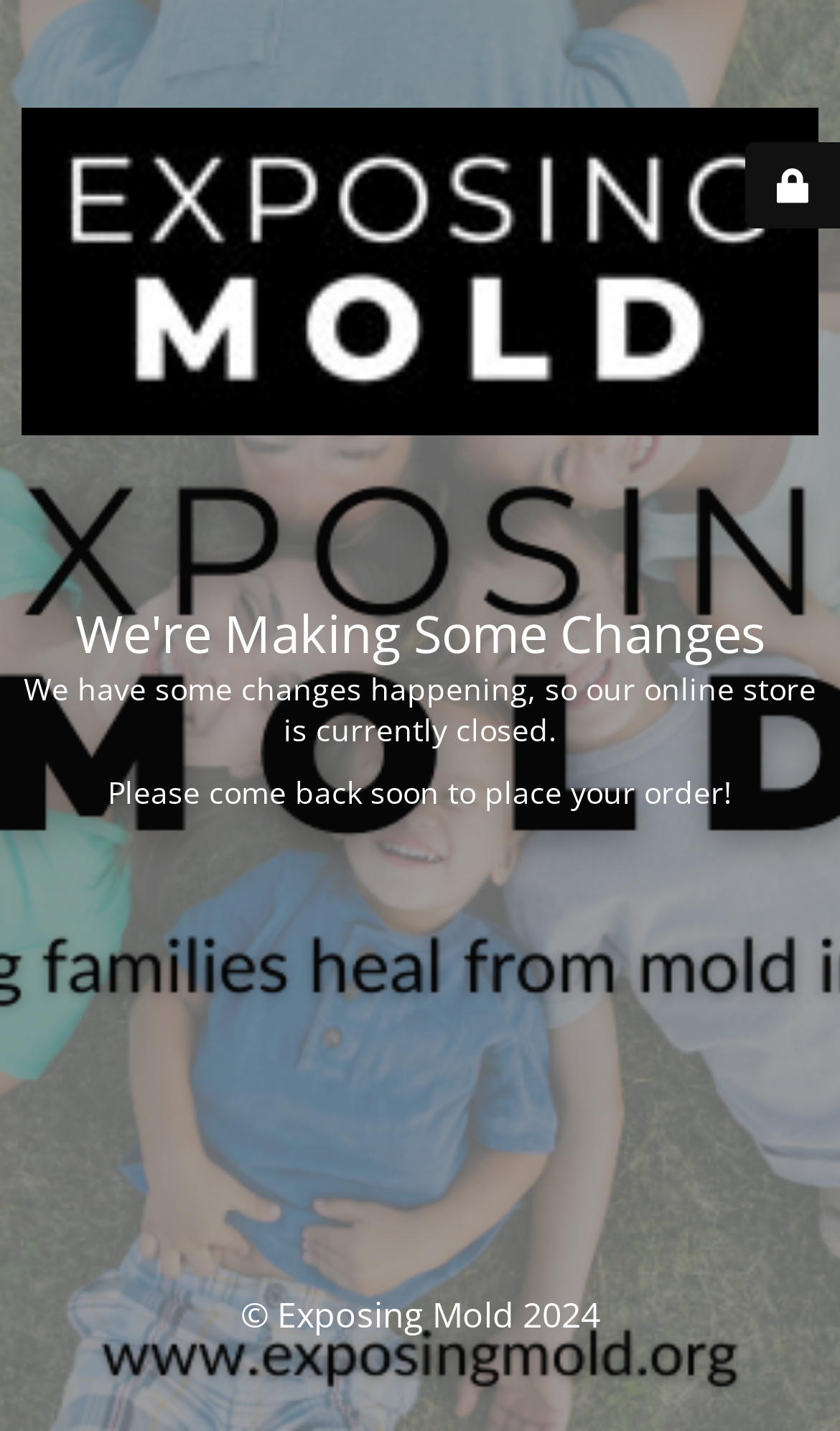What is the copyright year of the website?
Use the information from the image to give a detailed answer to the question.

I found the answer by looking at the StaticText element '© Exposing Mold 2024' which contains the copyright year.